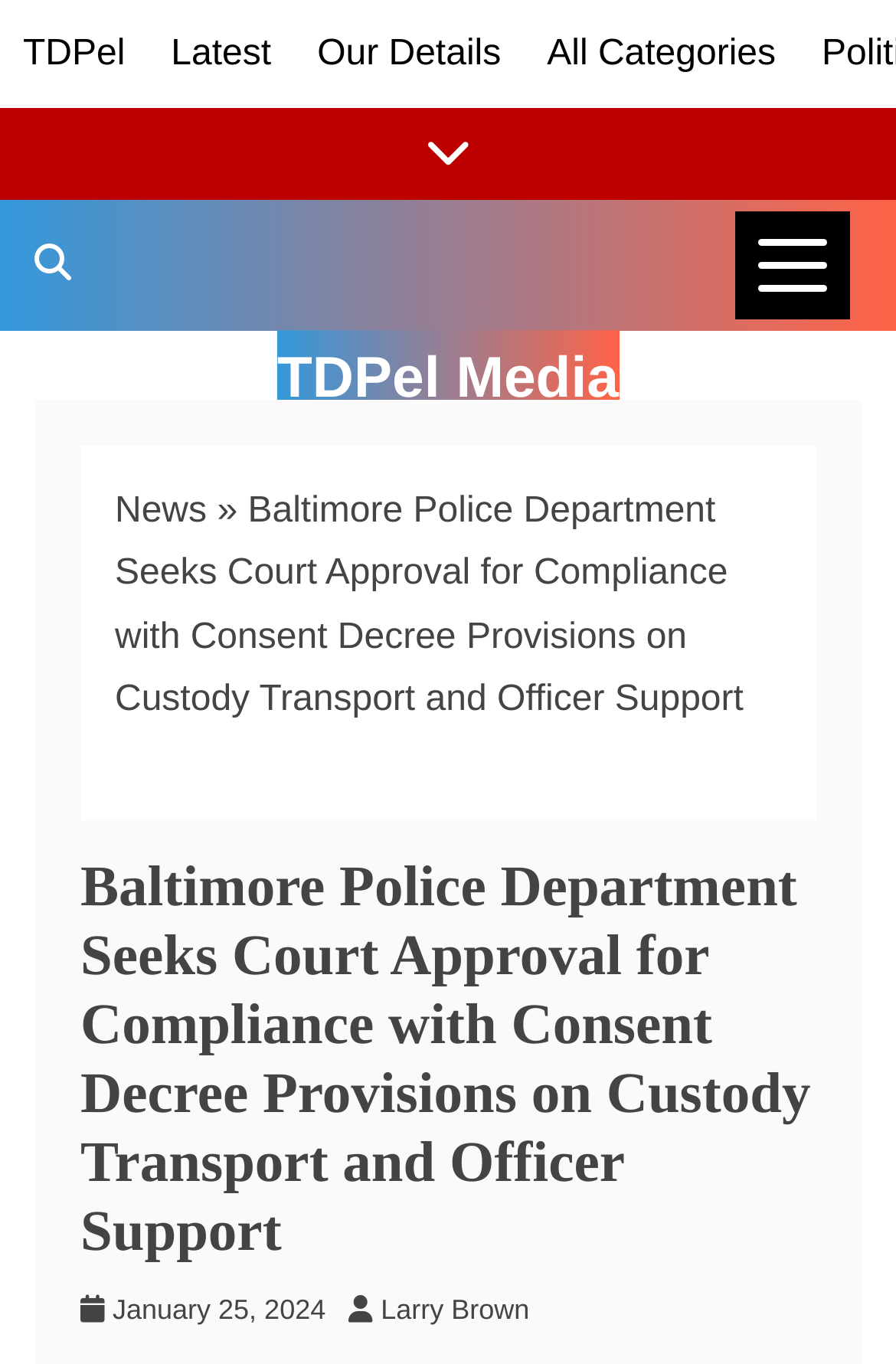How many links are in the top navigation bar?
Based on the visual details in the image, please answer the question thoroughly.

I counted the links in the top navigation bar, which are 'TDPel', 'Latest', 'Our Details', and 'All Categories', so there are 4 links in total.